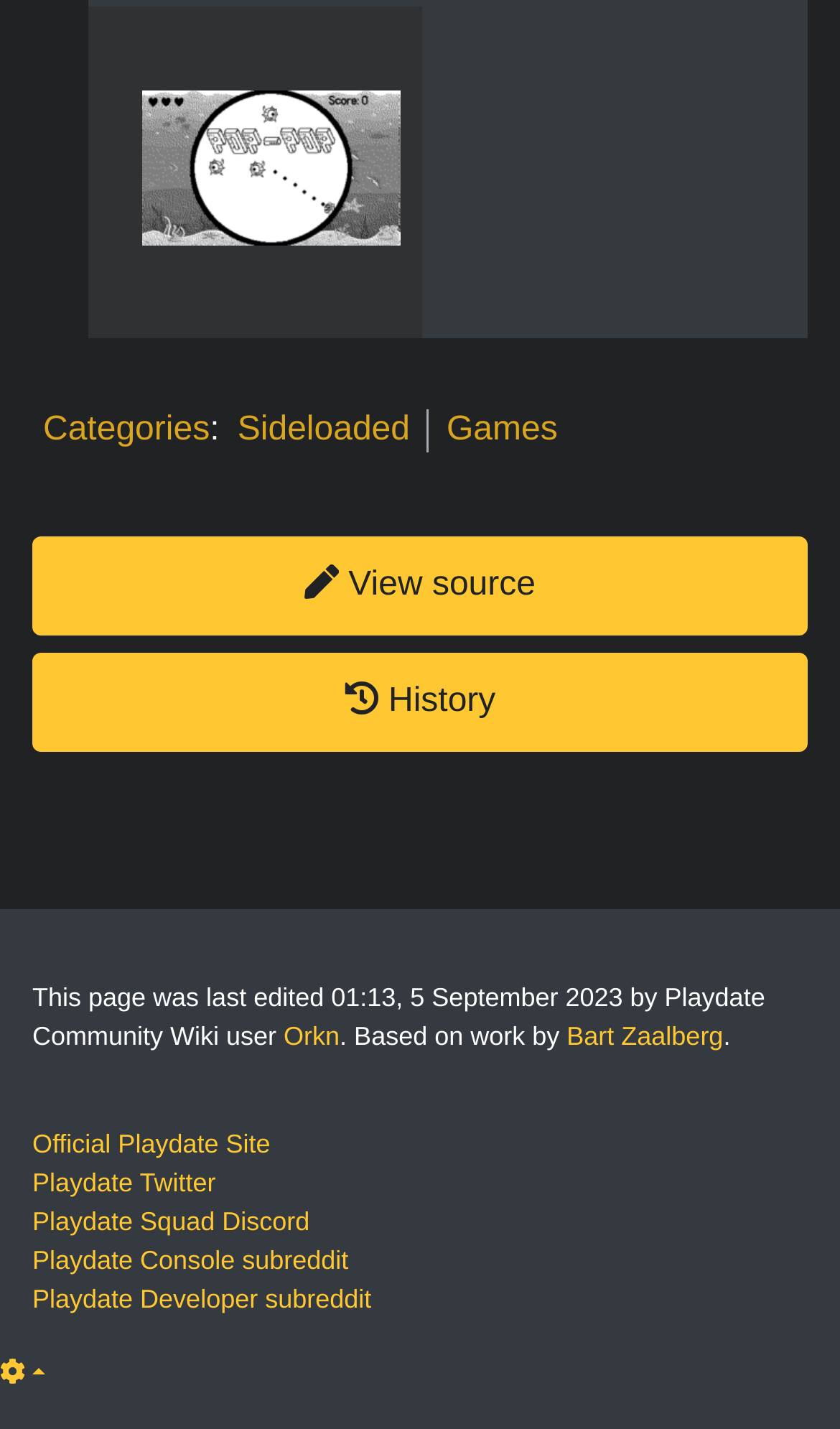Please provide a brief answer to the following inquiry using a single word or phrase:
How many links are there in the top section?

3